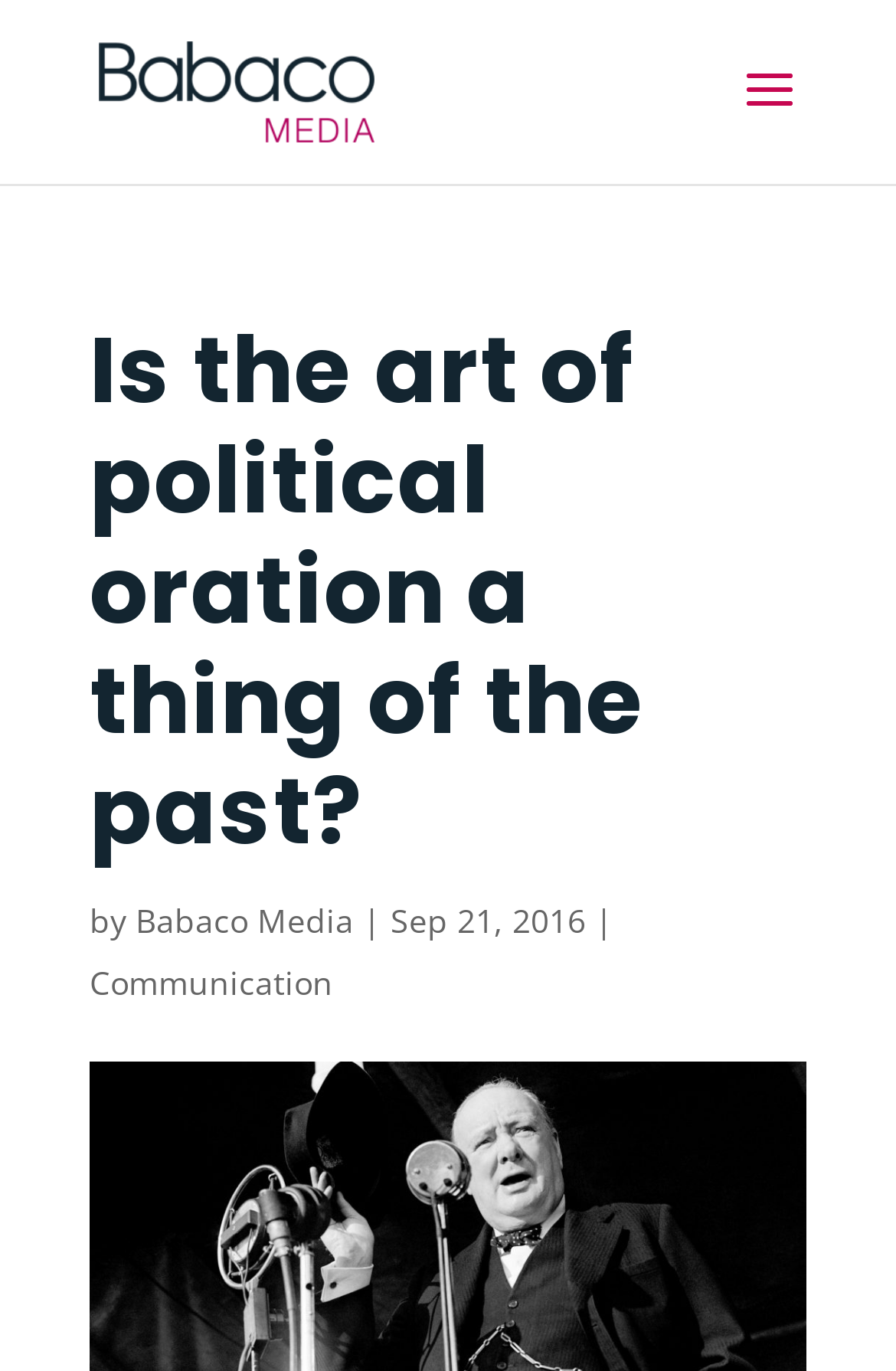Write an exhaustive caption that covers the webpage's main aspects.

The webpage appears to be an article or blog post discussing the art of political oration. At the top of the page, there is a logo or image of "Babaco Media" accompanied by a link with the same name. Below the logo, there is a heading that reads "Is the art of political oration a thing of the past?" which takes up most of the width of the page.

Underneath the heading, there is a byline that reads "by Babaco Media" followed by a date "Sep 21, 2016". The byline and date are positioned on the left side of the page, with the date being slightly to the right of the byline.

Further down the page, there is a link labeled "Communication" which is positioned on the left side of the page, slightly below the byline and date. The link is relatively narrow, taking up about a quarter of the page's width.

The article's content, which is not explicitly described in the accessibility tree, is likely to be located below the heading and byline, taking up the majority of the page's space. The meta description mentions a refurbishment of the Palace of Westminster, which may be related to the article's content.